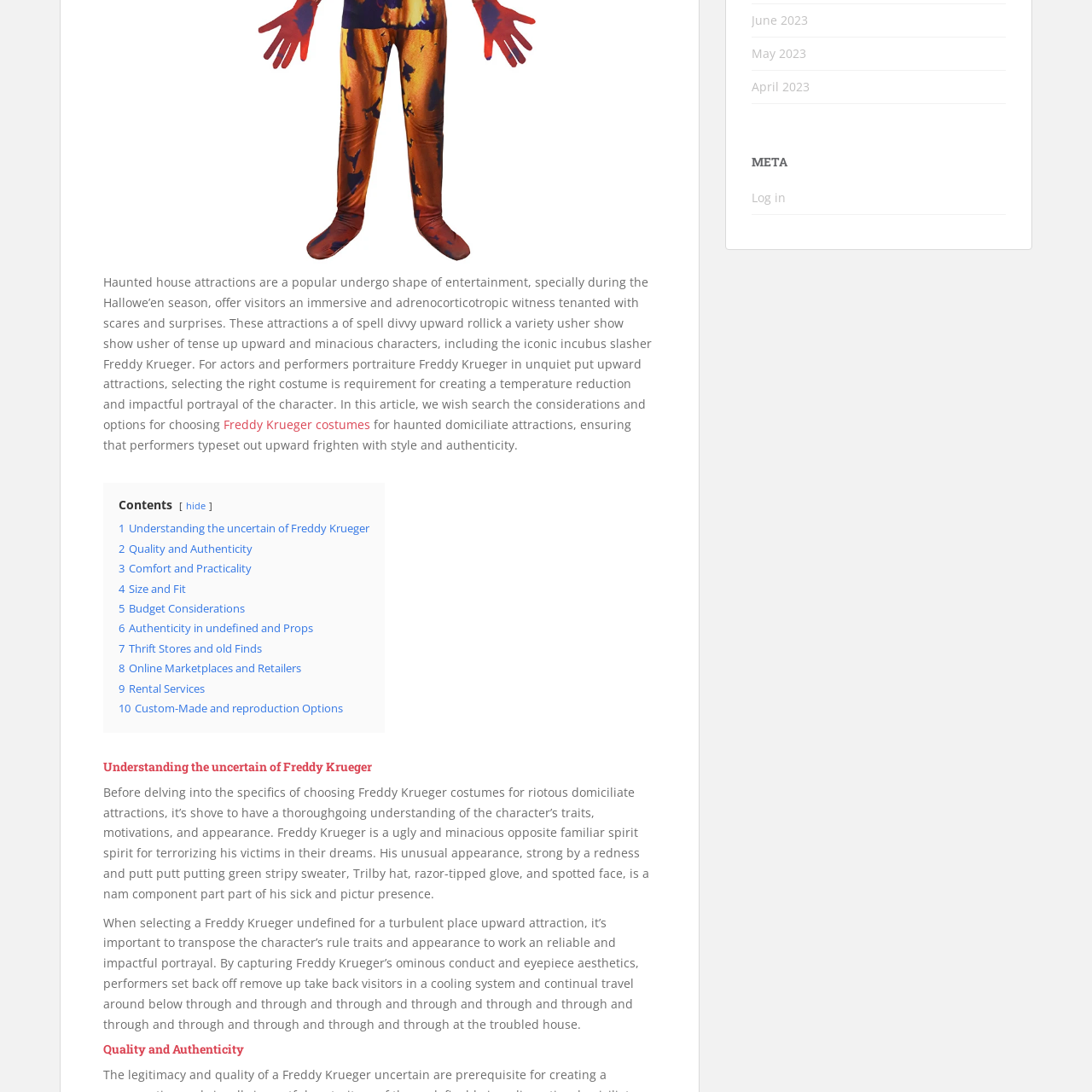Find the bounding box coordinates for the HTML element described in this sentence: "3 Comfort and Practicality". Provide the coordinates as four float numbers between 0 and 1, in the format [left, top, right, bottom].

[0.109, 0.514, 0.23, 0.527]